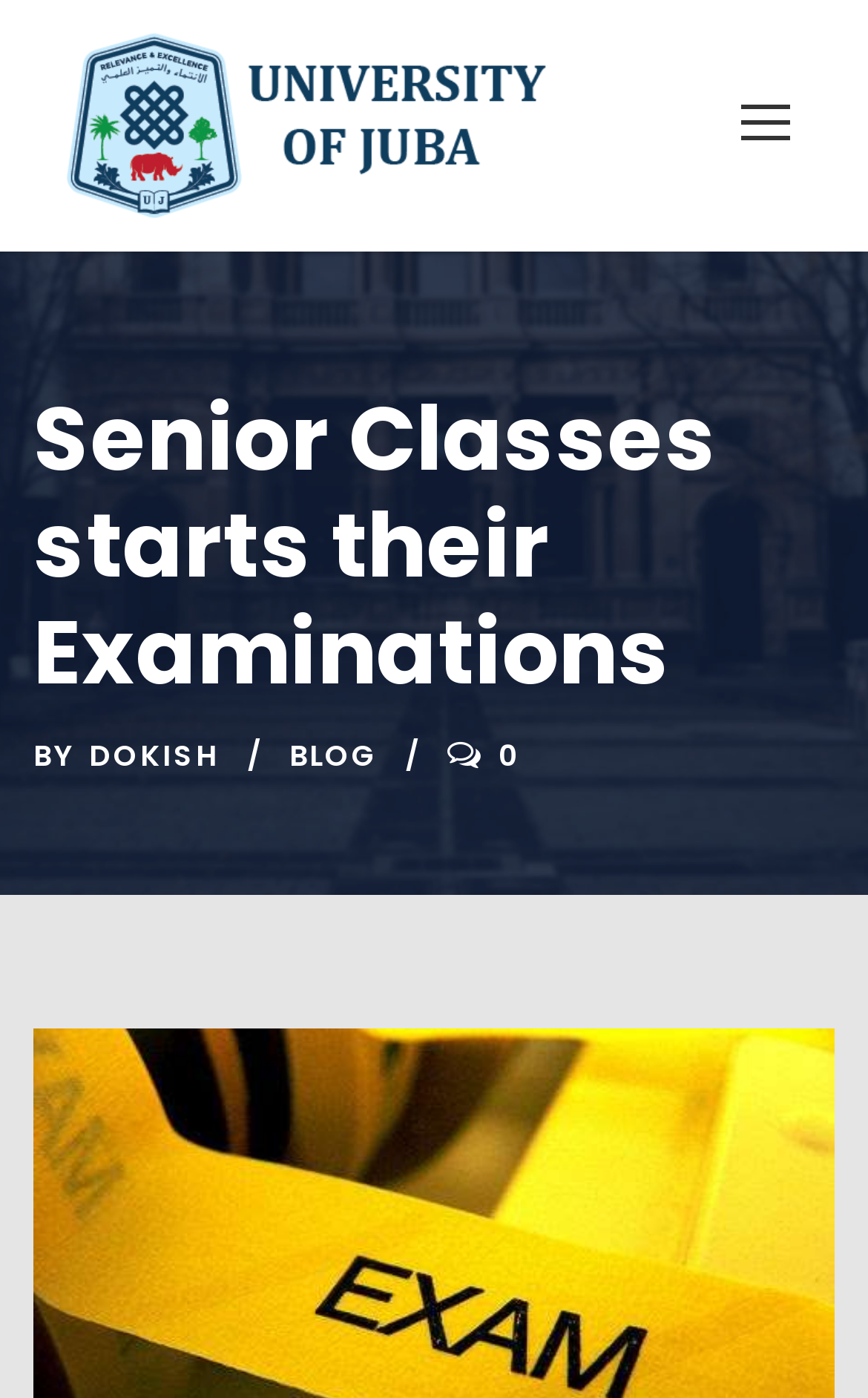Please answer the following question using a single word or phrase: 
How many navigation links are present in the middle section of the webpage?

2